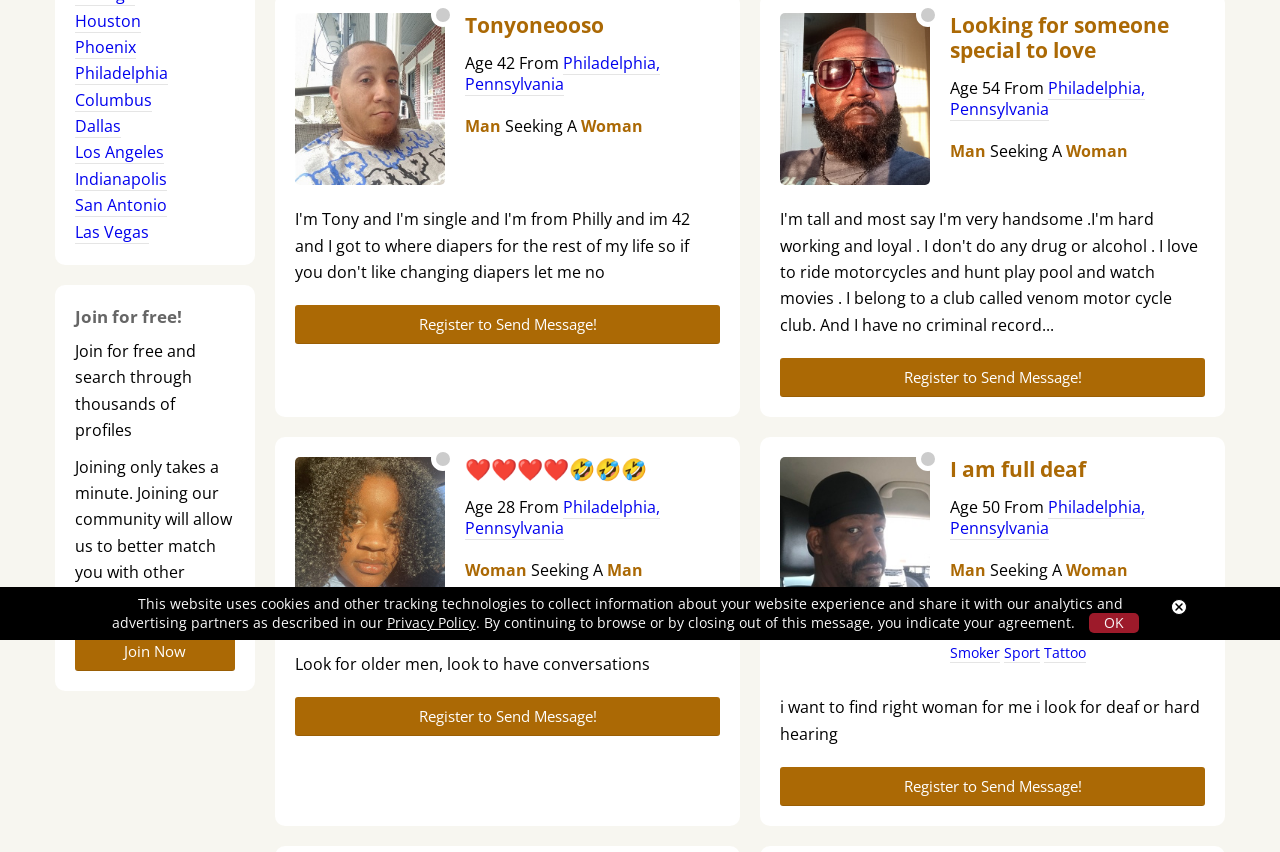Determine the bounding box for the UI element as described: "Privacy Policy". The coordinates should be represented as four float numbers between 0 and 1, formatted as [left, top, right, bottom].

[0.302, 0.72, 0.371, 0.742]